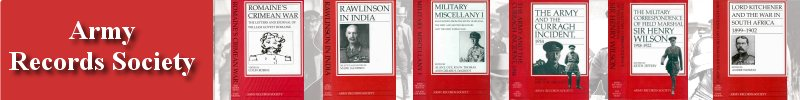Please provide a short answer using a single word or phrase for the question:
What is the color of the text 'Army Records Society'?

White